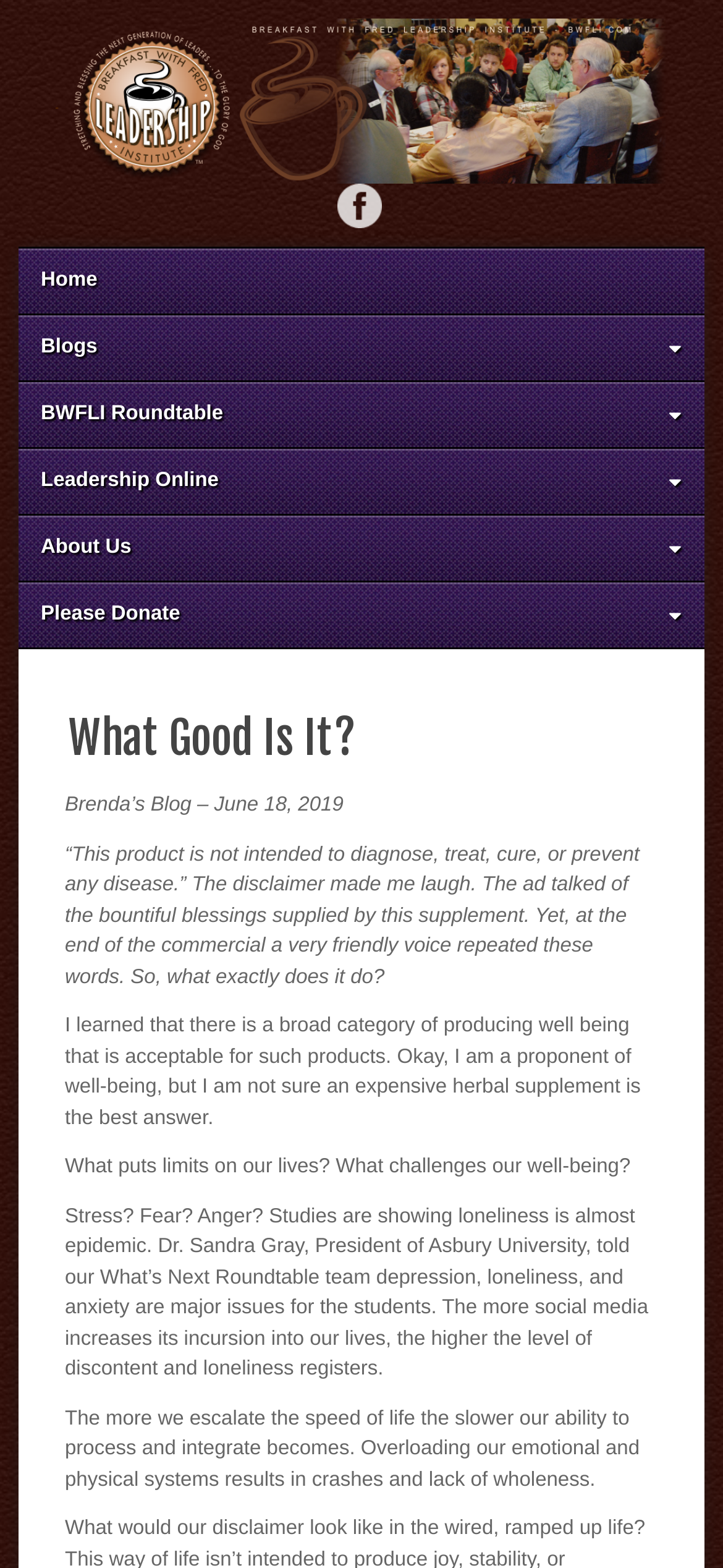Extract the main title from the webpage and generate its text.

What Good Is It?